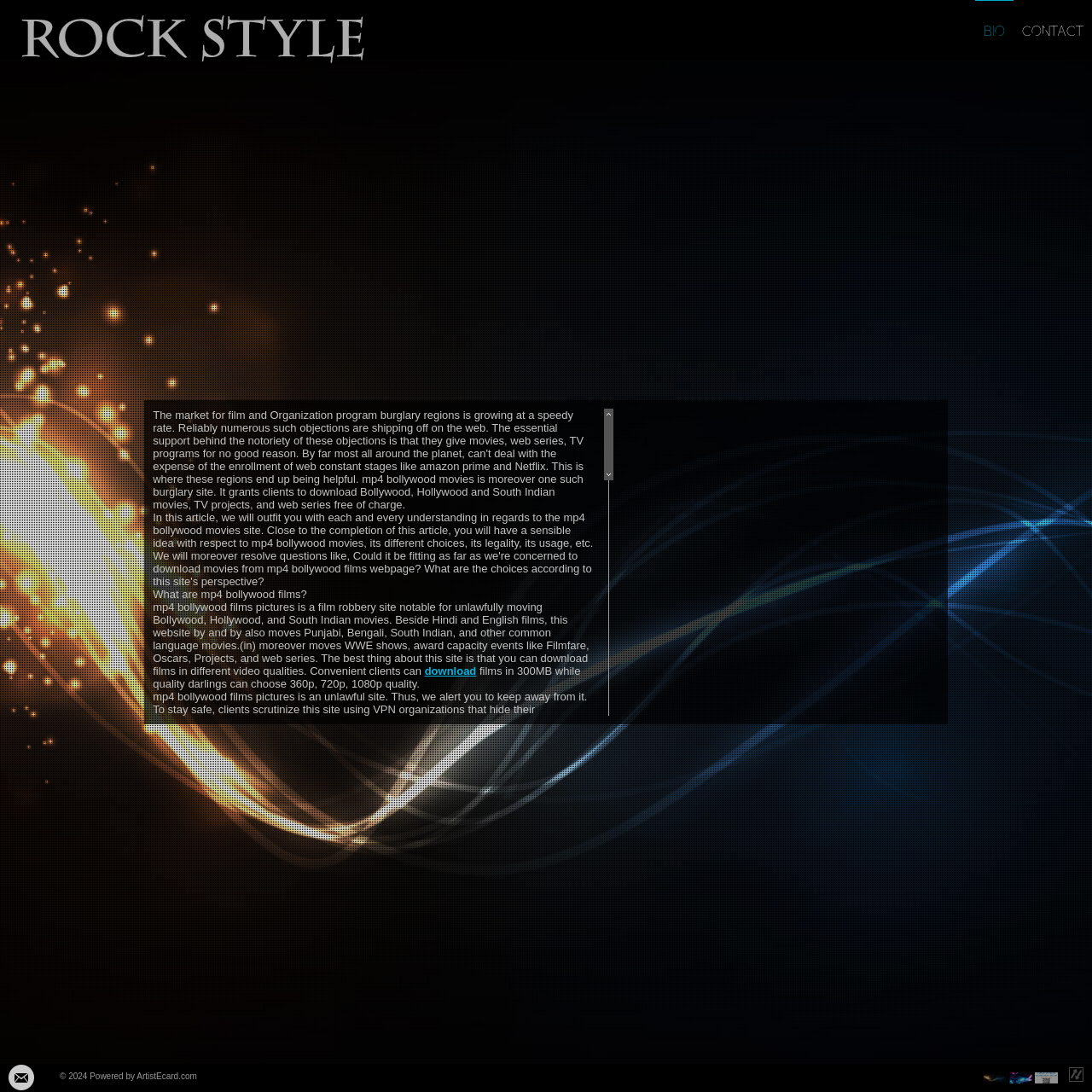Please determine the bounding box coordinates for the UI element described as: "title="Join Our Email List"".

[0.008, 0.975, 0.031, 0.998]